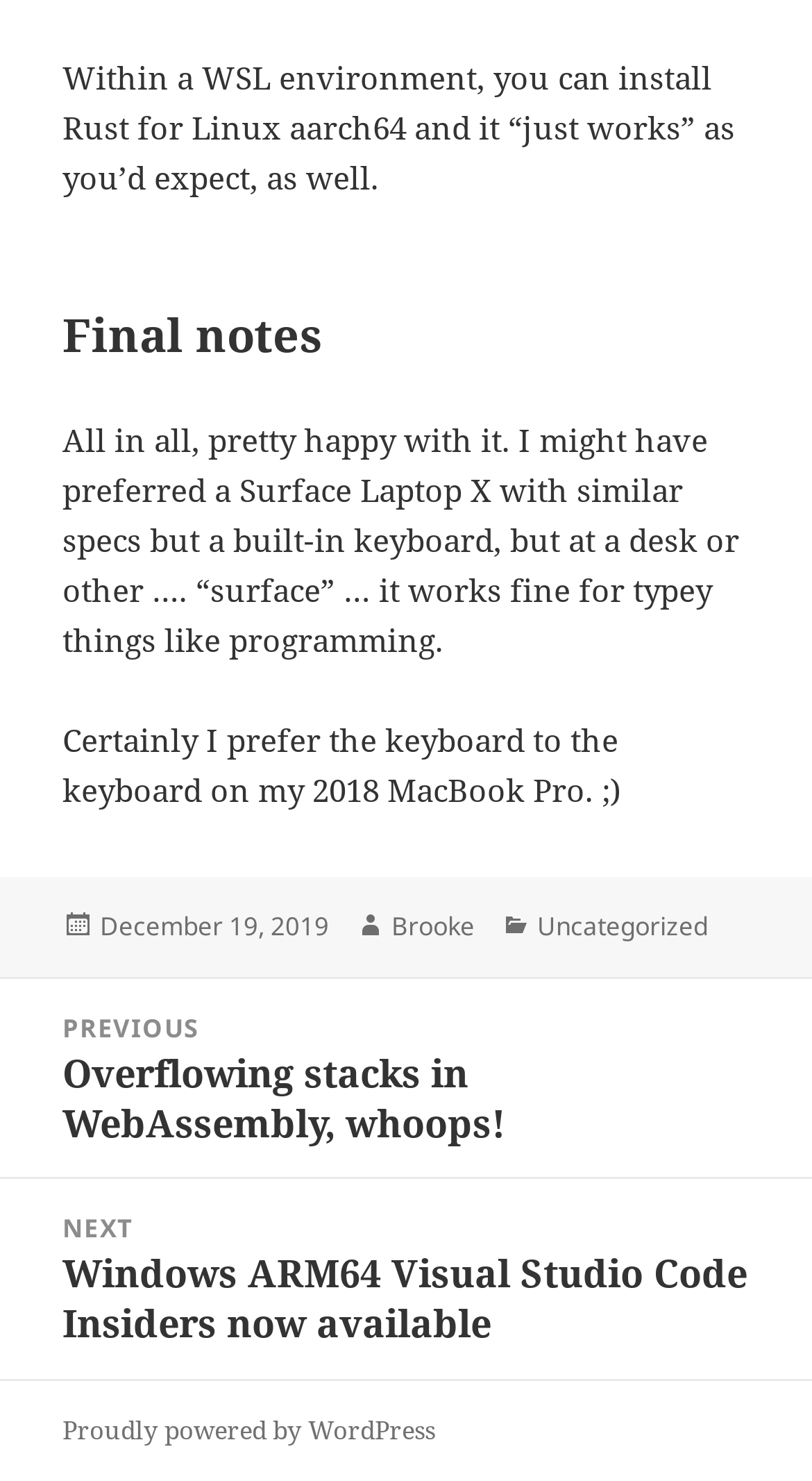Answer the following query concisely with a single word or phrase:
What is the category of the post?

Uncategorized